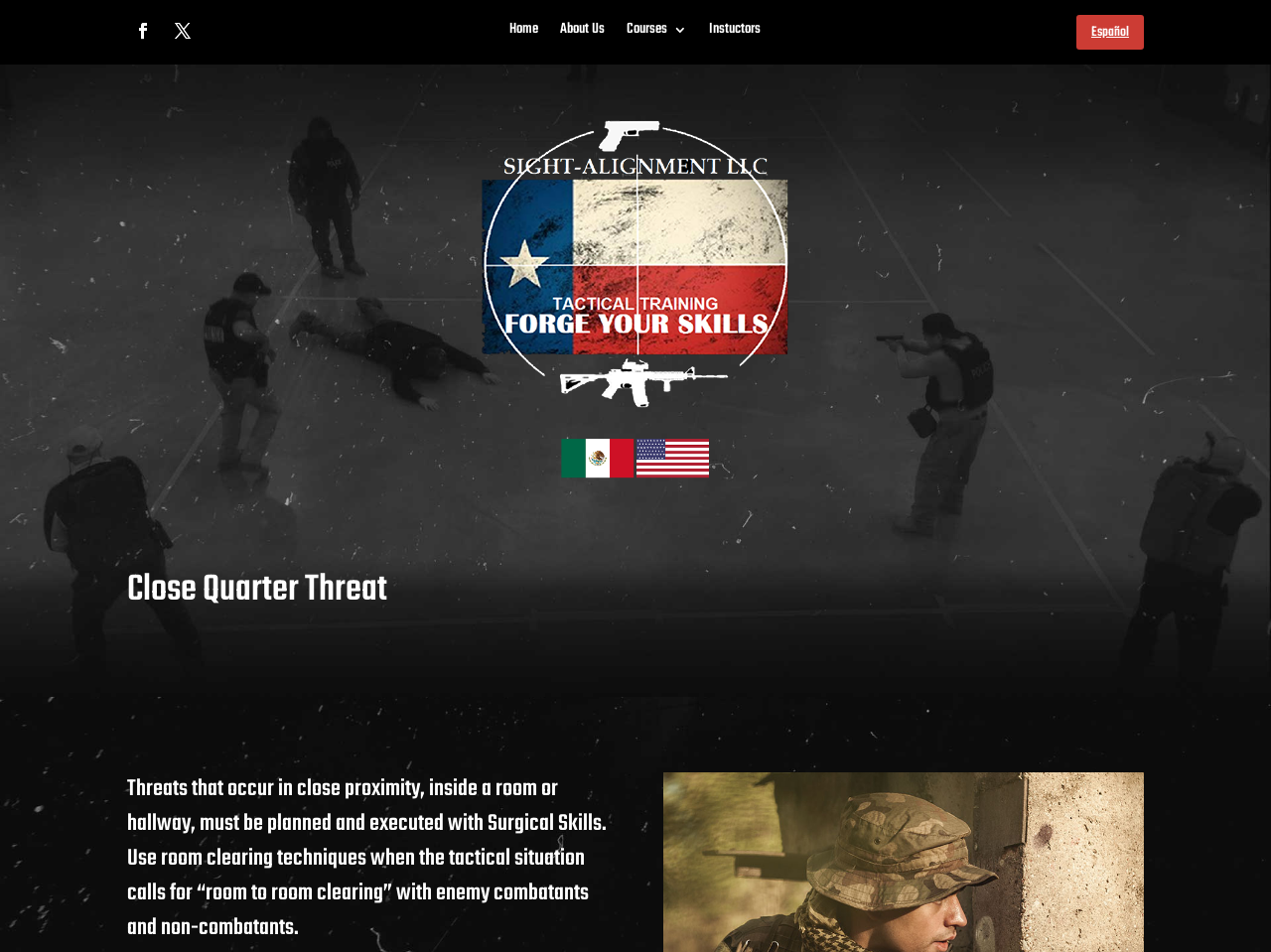Please provide a comprehensive answer to the question below using the information from the image: What is the topic of the main content?

I looked at the heading element which says 'Close Quarter Threat' and the static text below it, which describes threats that occur in close proximity, so I inferred that the main content is about Close Quarter Threat.